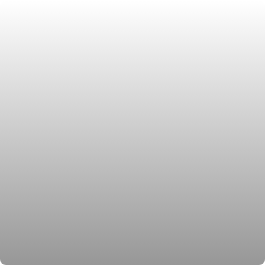What is the purpose of the image?
Carefully analyze the image and provide a thorough answer to the question.

The image appears to be a placeholder or possibly a blank graphic, devoid of any distinct features or identifiable content, suggesting that its purpose is to serve as a background or representation for the article's topics.